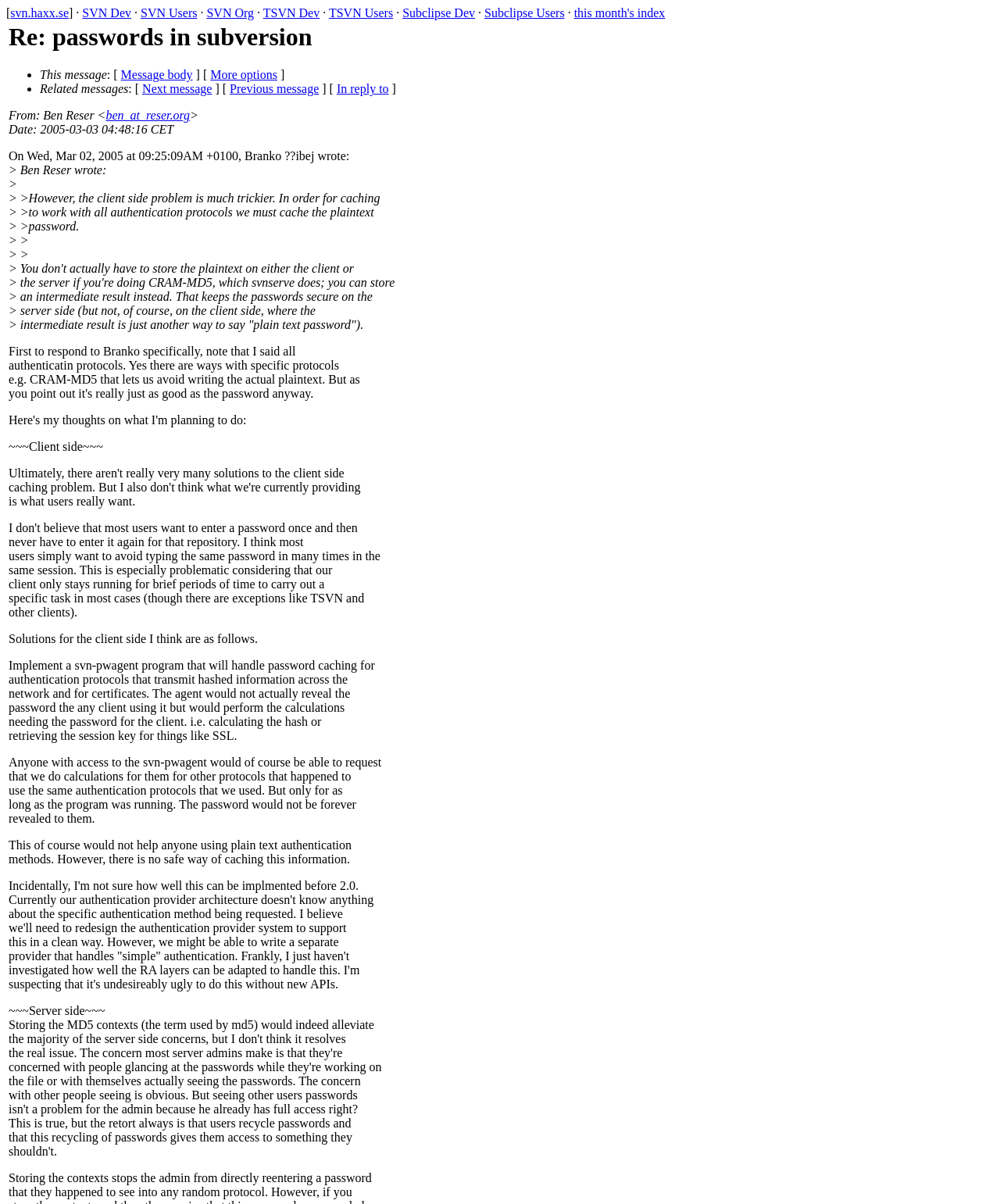Respond concisely with one word or phrase to the following query:
What is the proposed solution for client-side password caching?

Implement a svn-pwagent program